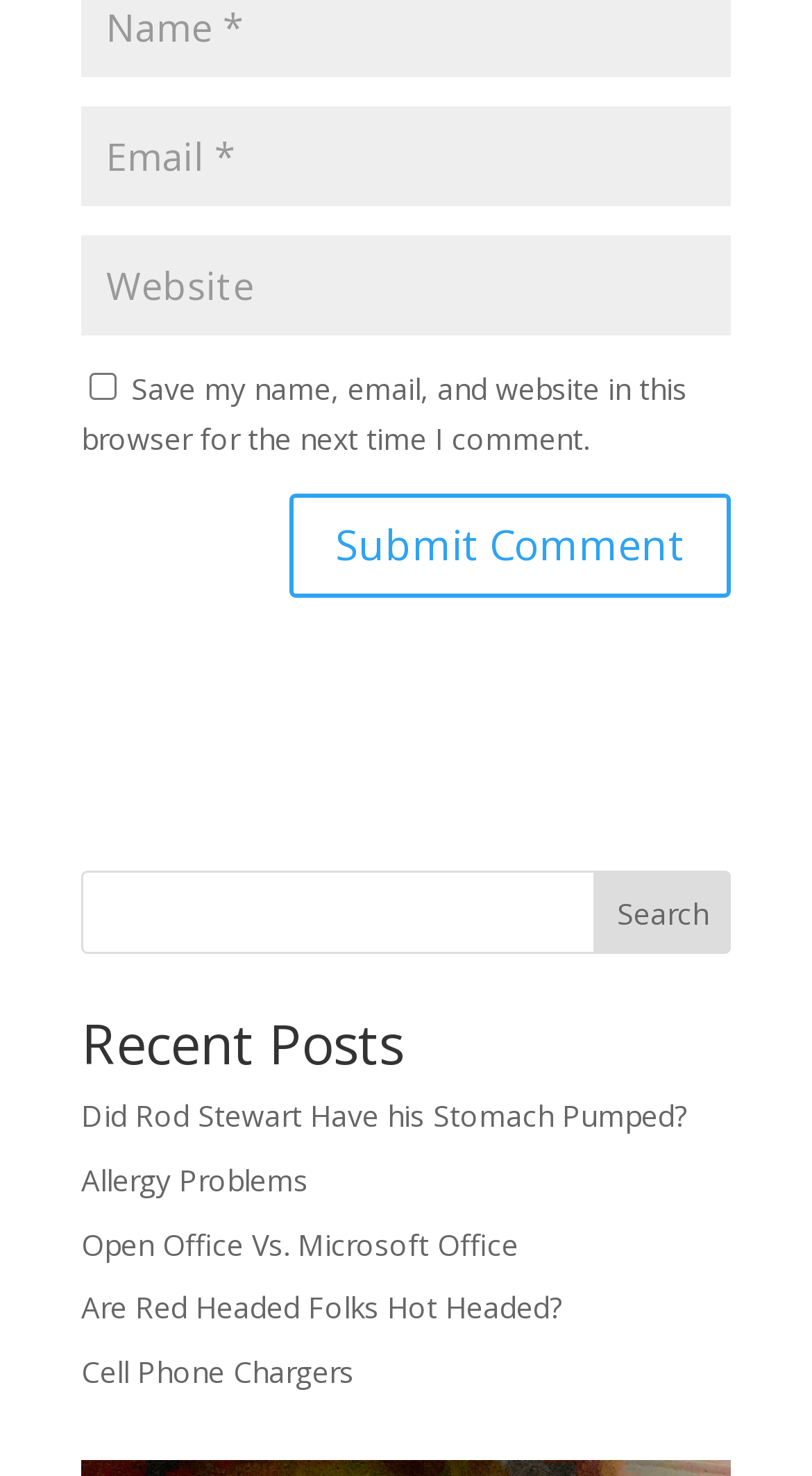Locate and provide the bounding box coordinates for the HTML element that matches this description: "Search".

[0.732, 0.59, 0.9, 0.646]